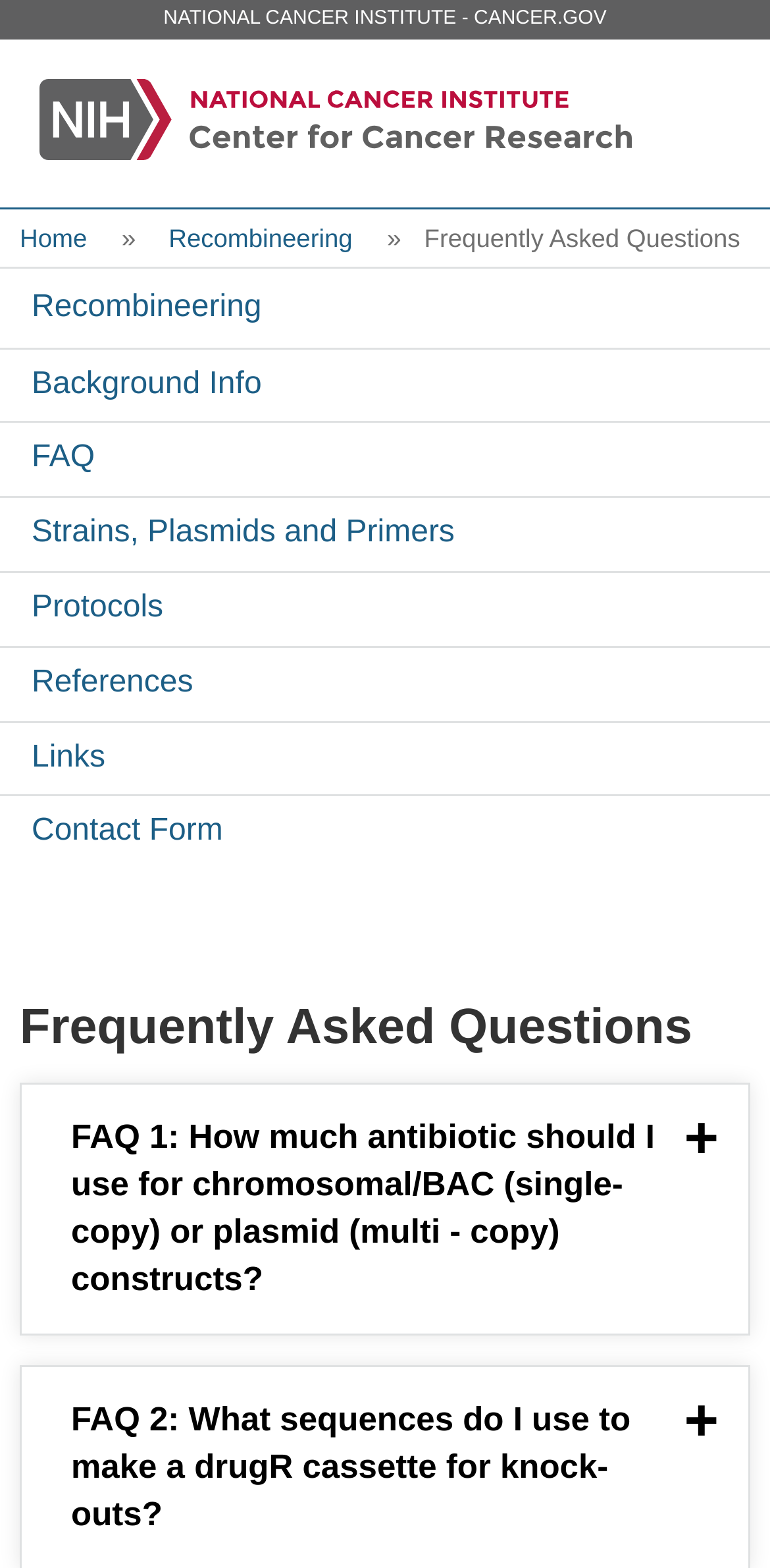What is the name of the institute at the top of the page?
Provide a concise answer using a single word or phrase based on the image.

NATIONAL CANCER INSTITUTE